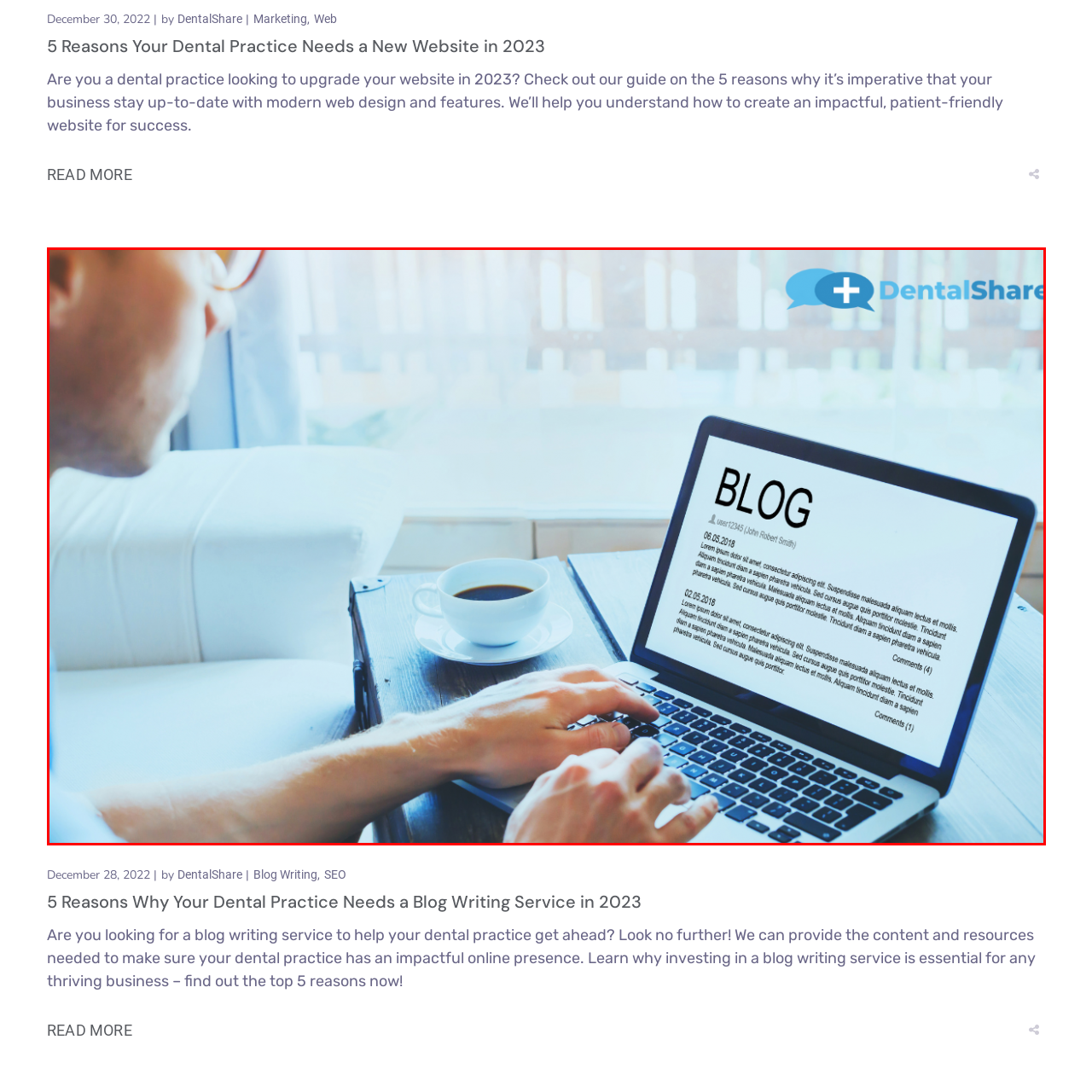Please analyze the portion of the image highlighted by the red bounding box and respond to the following question with a detailed explanation based on what you see: What is the focus of the blog?

The branding of 'DentalShare' is visible in the upper right corner of the screen, hinting at a focus on dental practices, possibly related to marketing strategies or content creation for the dental field.